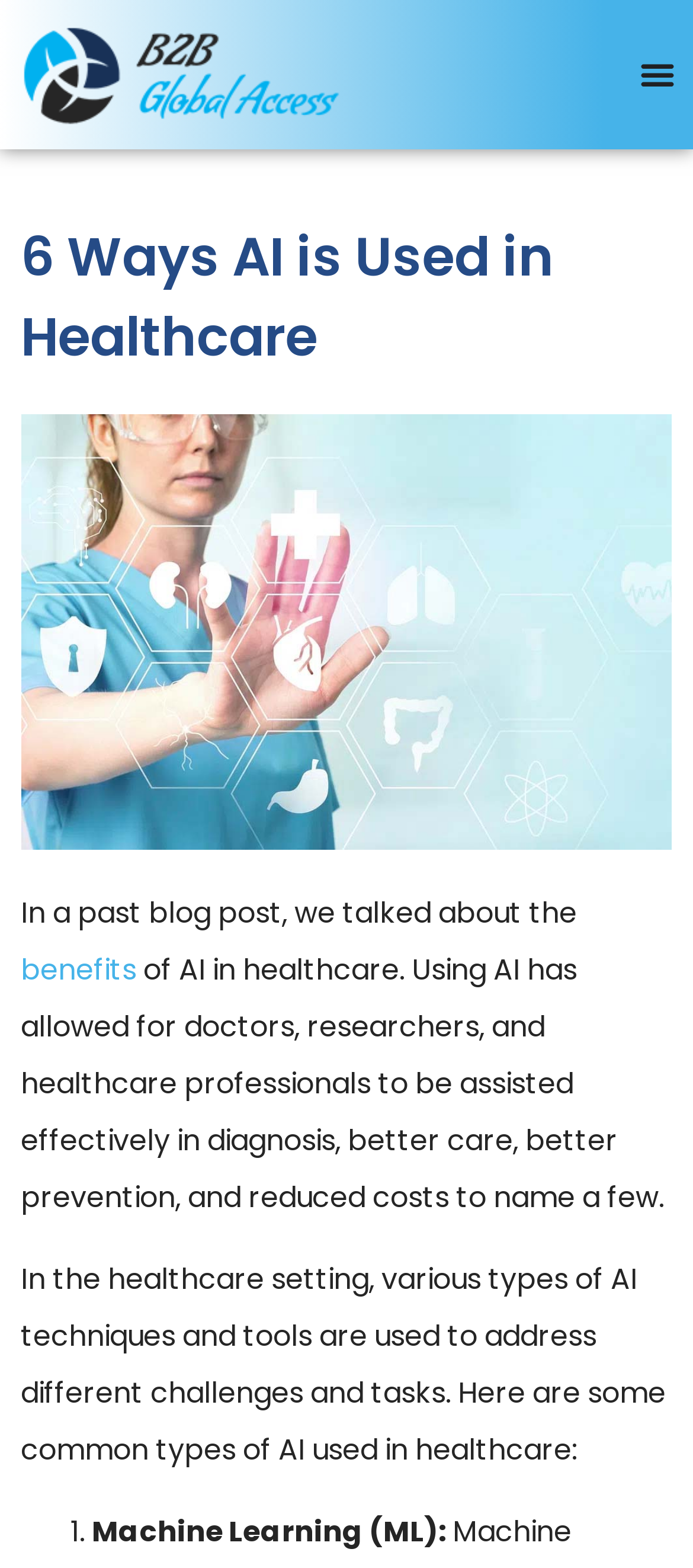Respond with a single word or phrase:
What is the main topic of this webpage?

AI in healthcare